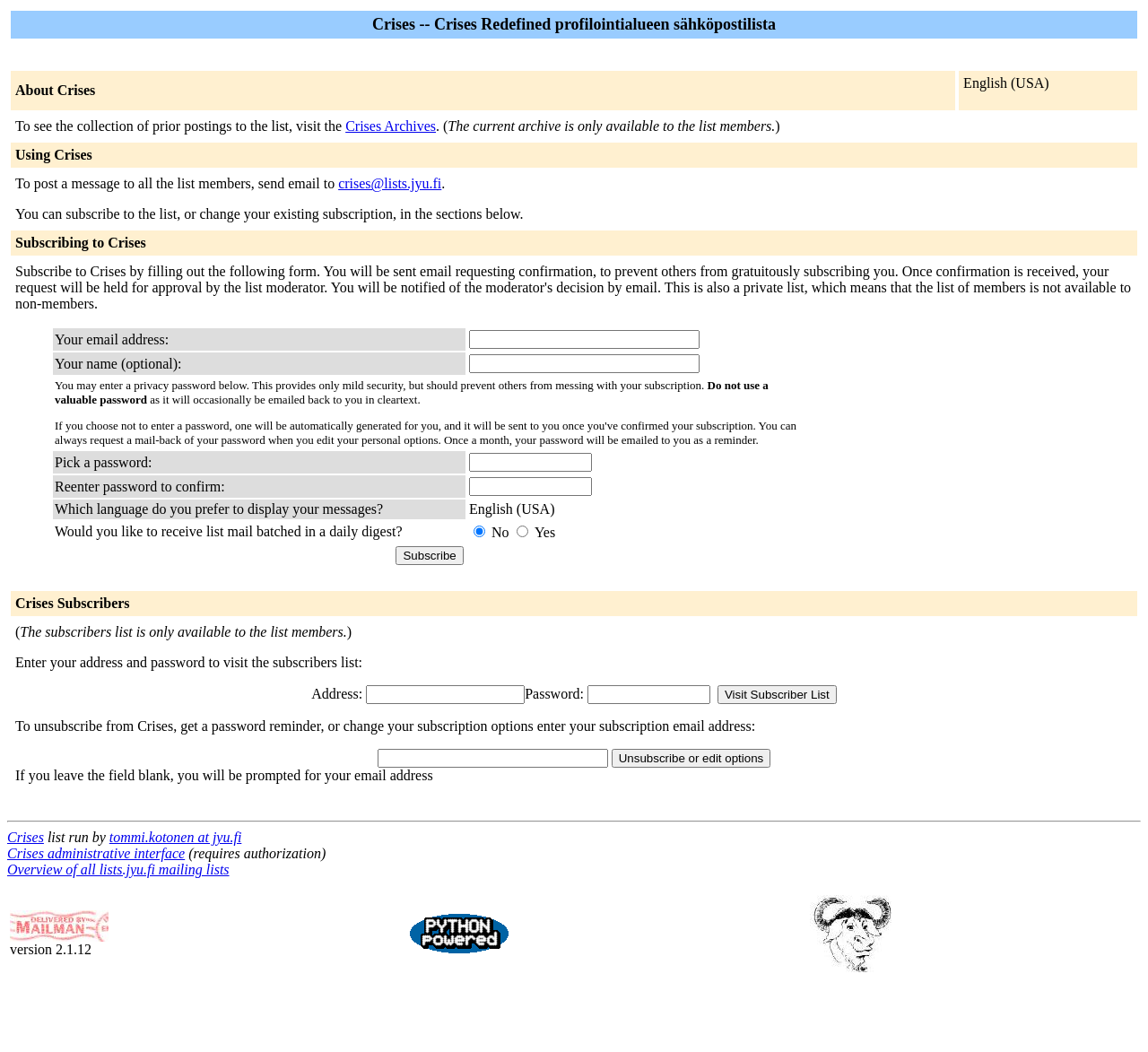What is the name of the list?
Based on the image, give a concise answer in the form of a single word or short phrase.

Crises